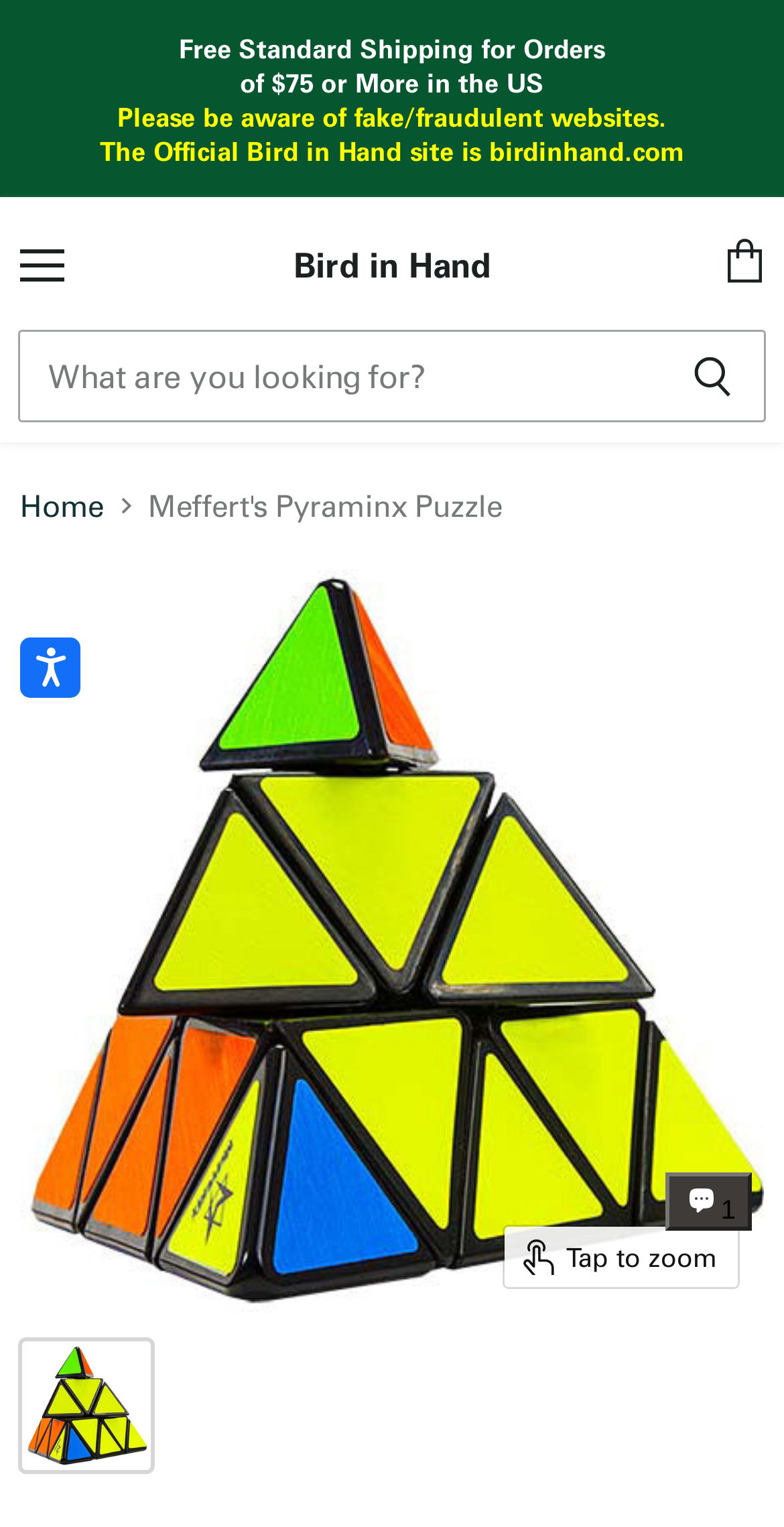What is the main heading displayed on the webpage? Please provide the text.

Meffert's Pyraminx Puzzle